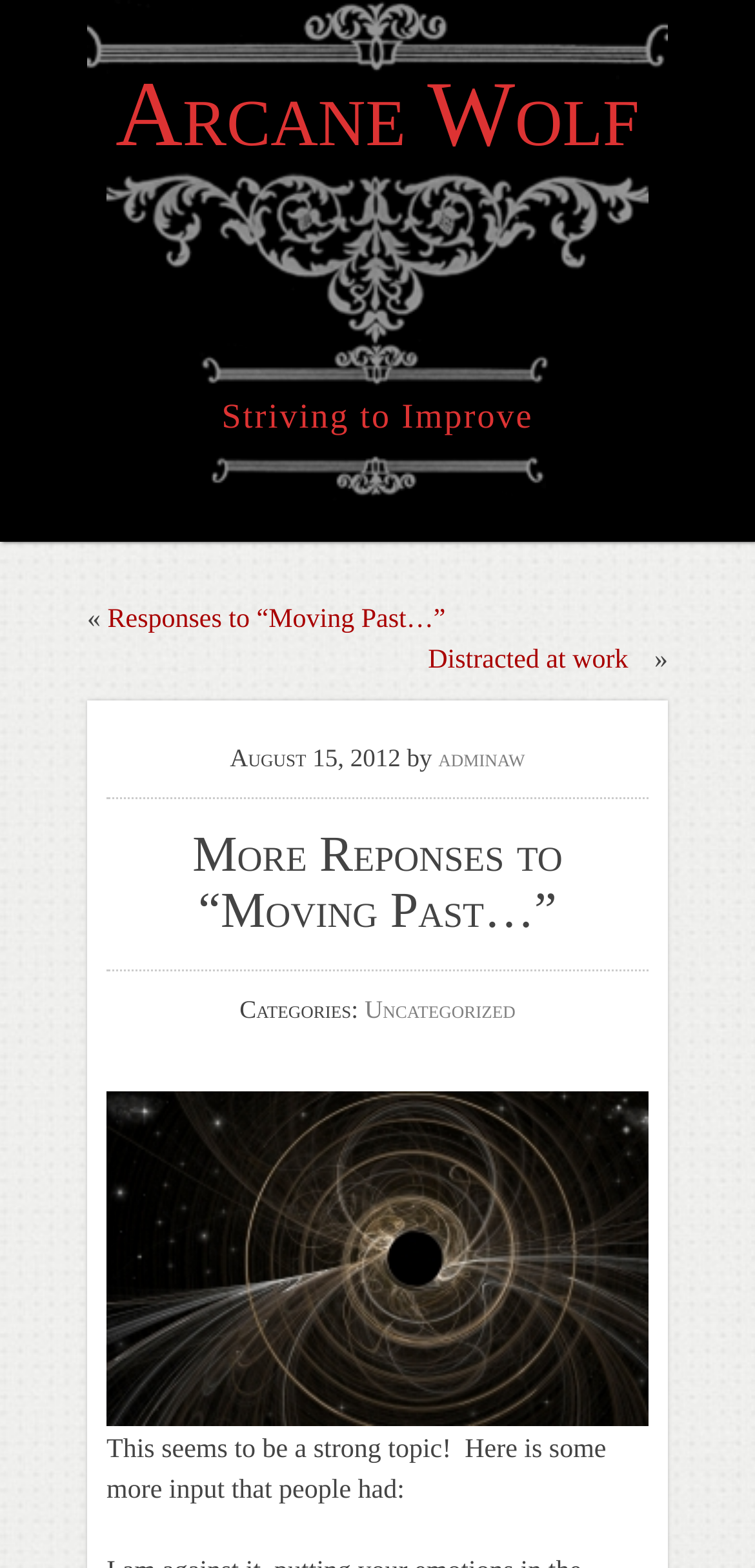What is the topic of the post?
Can you offer a detailed and complete answer to this question?

The topic of the post can be inferred from the title of the post, which is 'More Reponses to “Moving Past…”', indicating that the post is a response to a topic called 'Moving Past'.